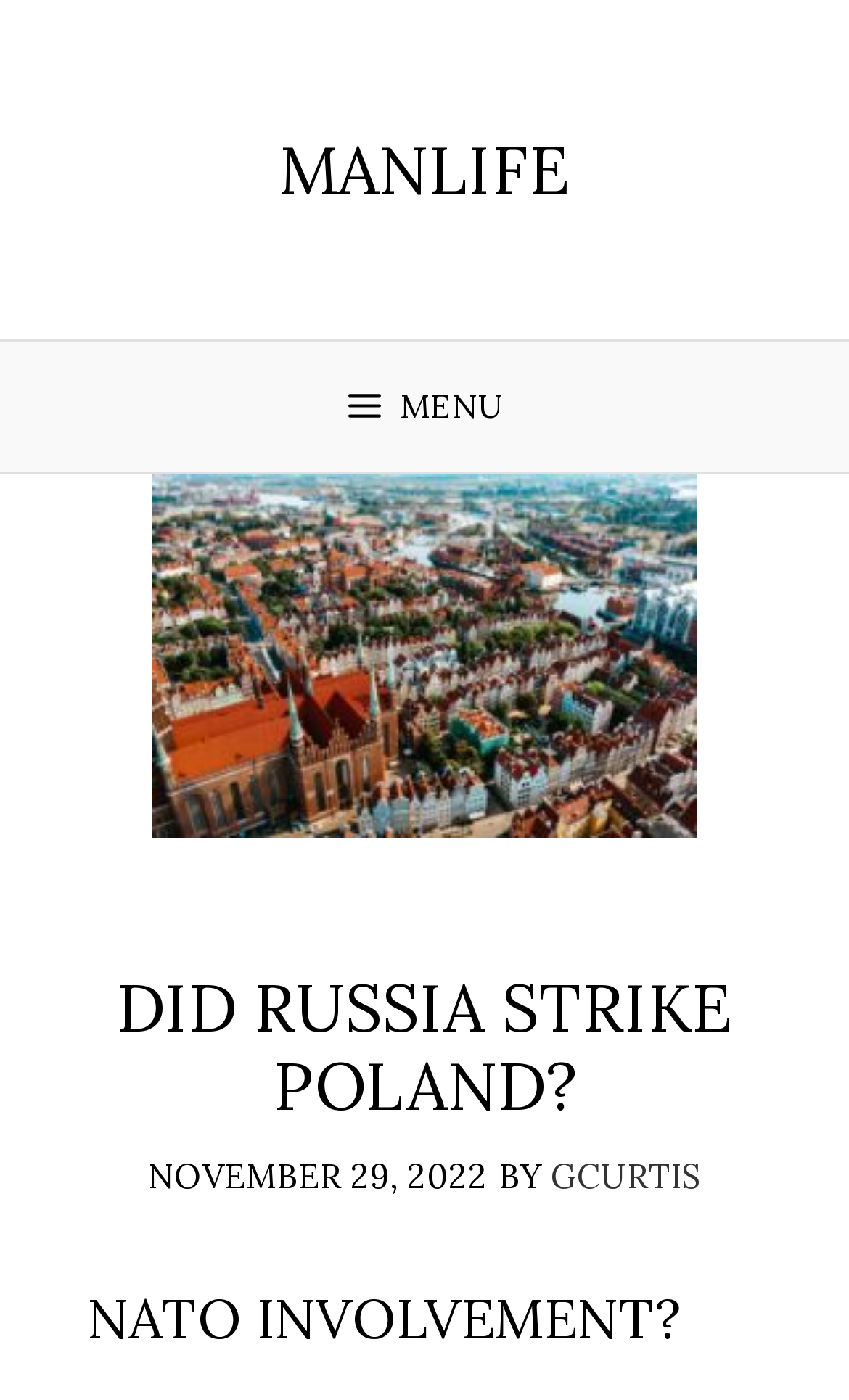Generate a thorough description of the webpage.

The webpage is about an article titled "Did Russia Strike Poland?" on a website called ManLife. At the top of the page, there is a link to the website's main page labeled "MANLIFE" positioned roughly in the middle of the top section. To the right of this link, there is a button labeled "MENU" that, when expanded, controls a primary menu that spans the entire width of the page.

Below the top section, there is a header area that contains the article's title "DID RUSSIA STRIKE POLAND?" in a large font, positioned roughly in the top half of the page. Below the title, there is a timestamp "NOVEMBER 29, 2022" followed by the author's name "GCURTIS" in a smaller font. The author's name is a clickable link.

Further down the page, there is a subheading "NATO INVOLVEMENT?" positioned near the bottom of the page. The overall layout of the page suggests that the article's content will follow this subheading, but the exact content is not described in the provided accessibility tree.